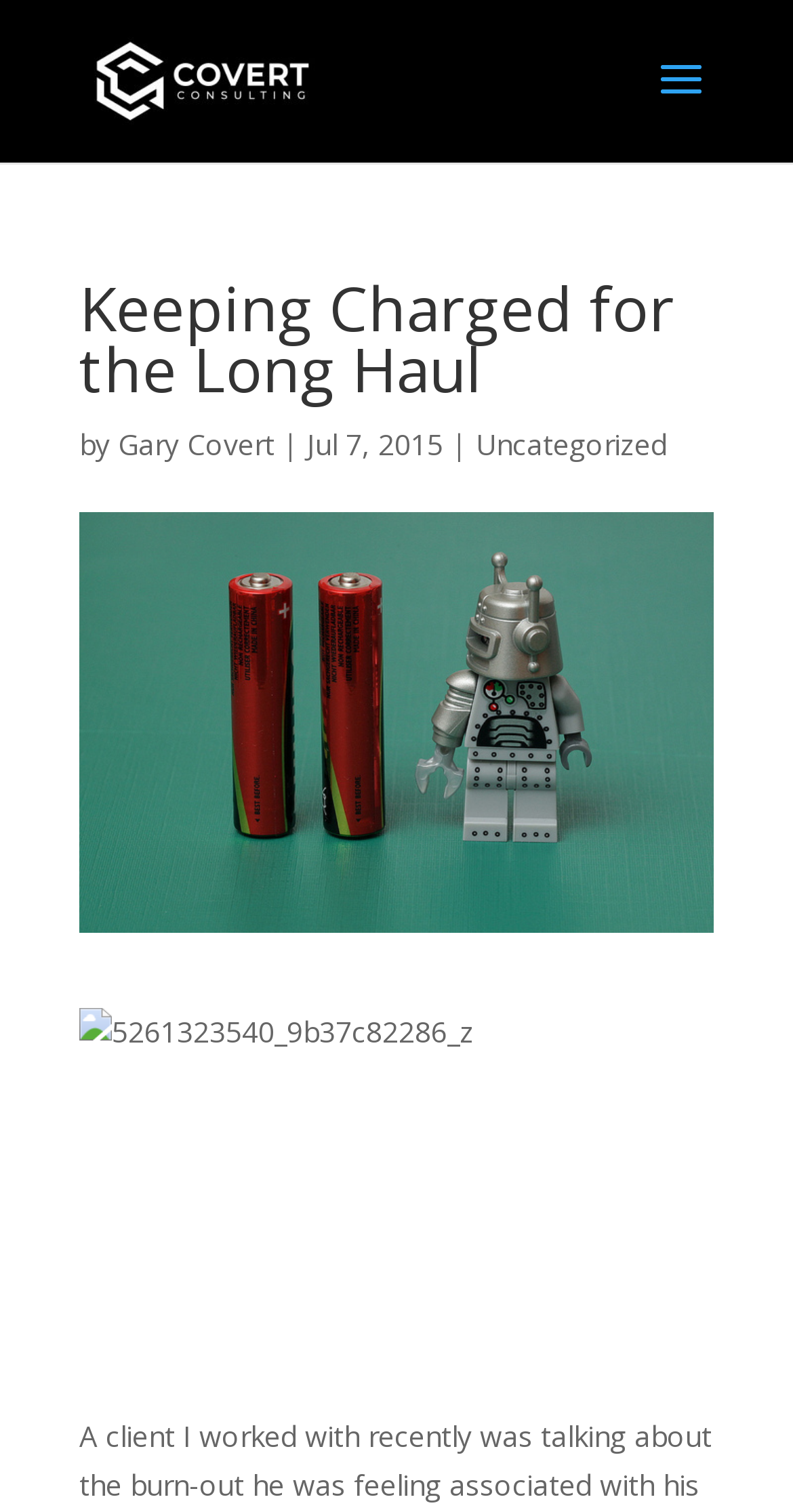What is the headline of the webpage?

Keeping Charged for the Long Haul